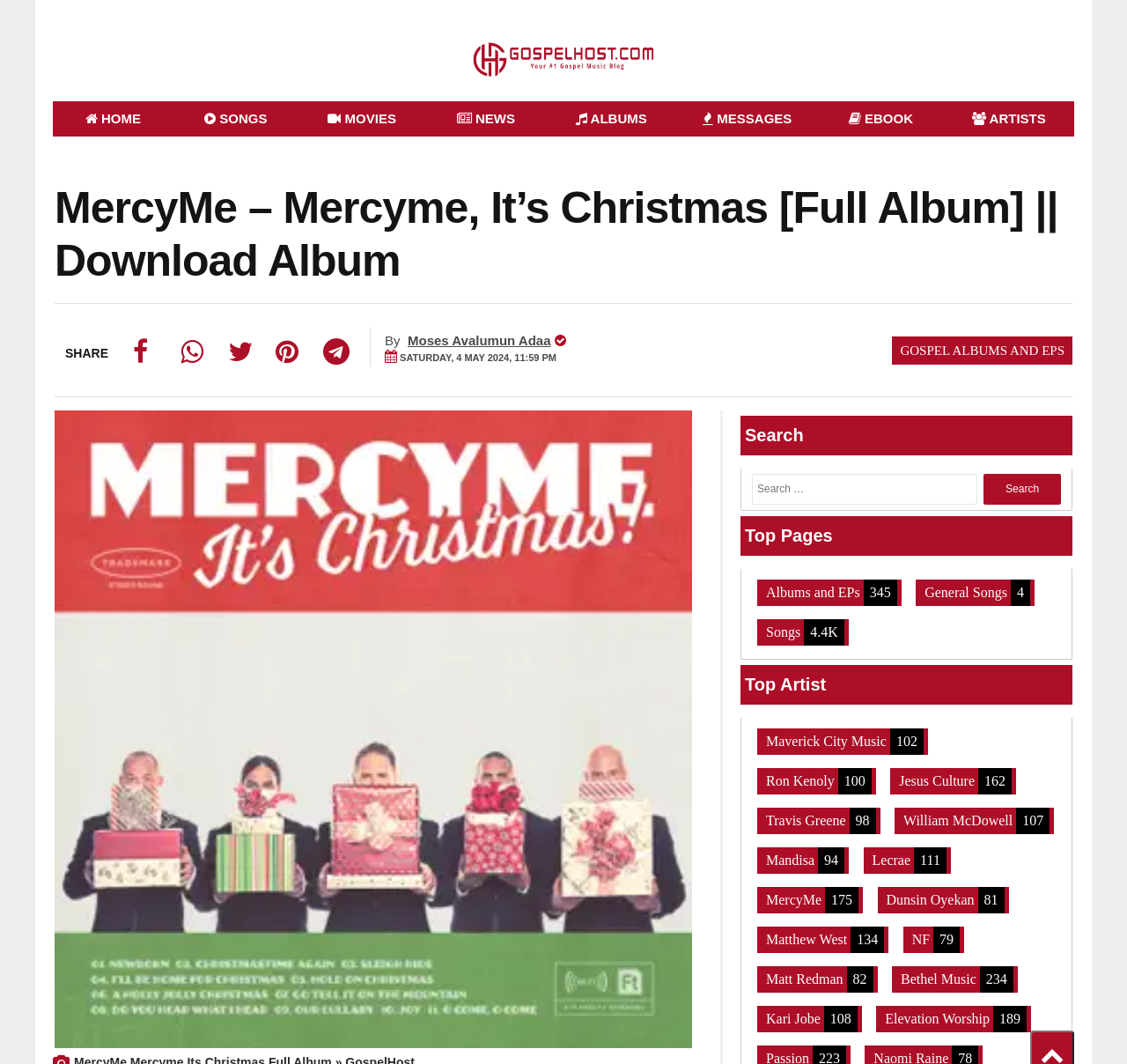Give the bounding box coordinates for this UI element: "Songs". The coordinates should be four float numbers between 0 and 1, arranged as [left, top, right, bottom].

[0.154, 0.095, 0.265, 0.128]